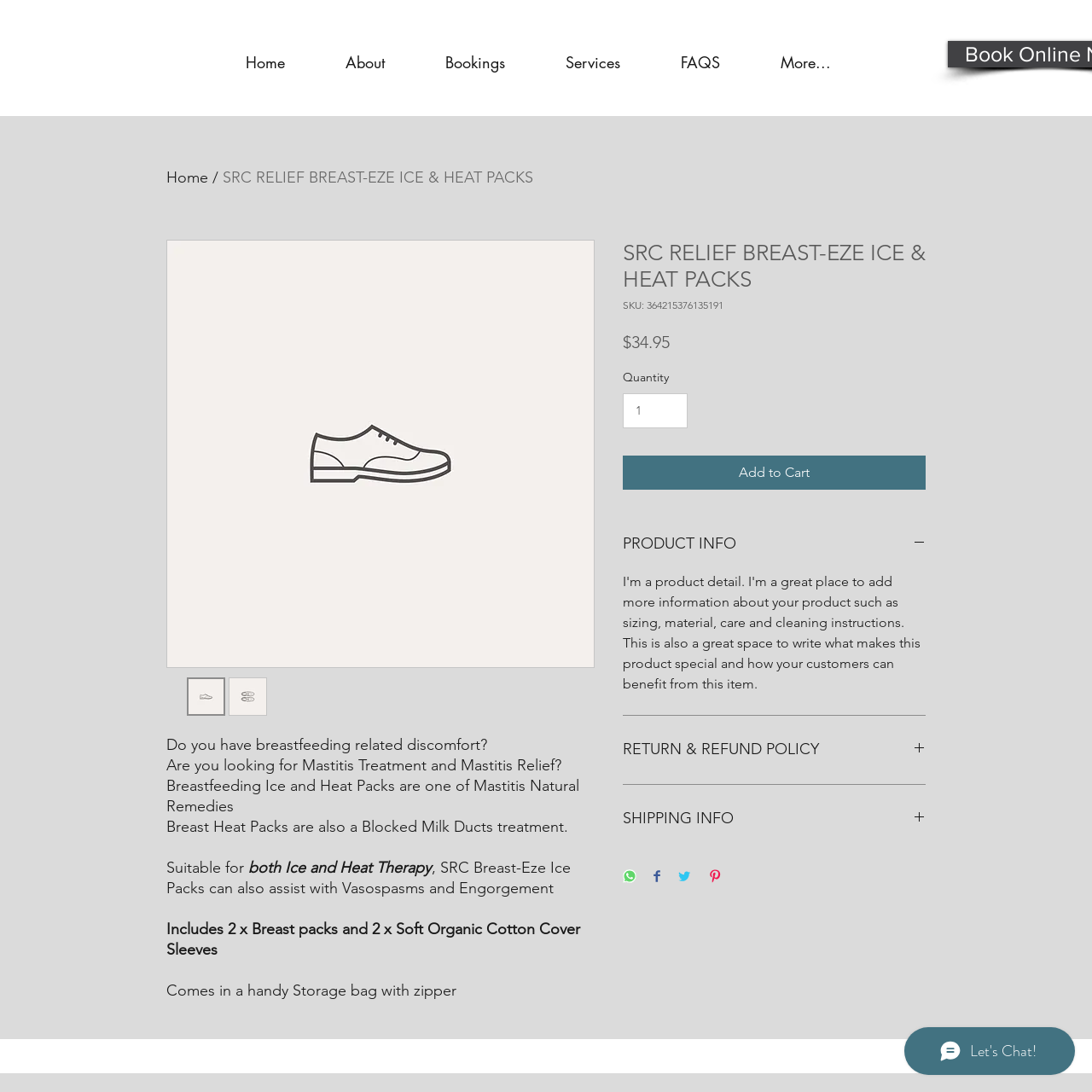Locate the bounding box coordinates of the area where you should click to accomplish the instruction: "Click on the 'PRODUCT INFO' button".

[0.57, 0.486, 0.848, 0.51]